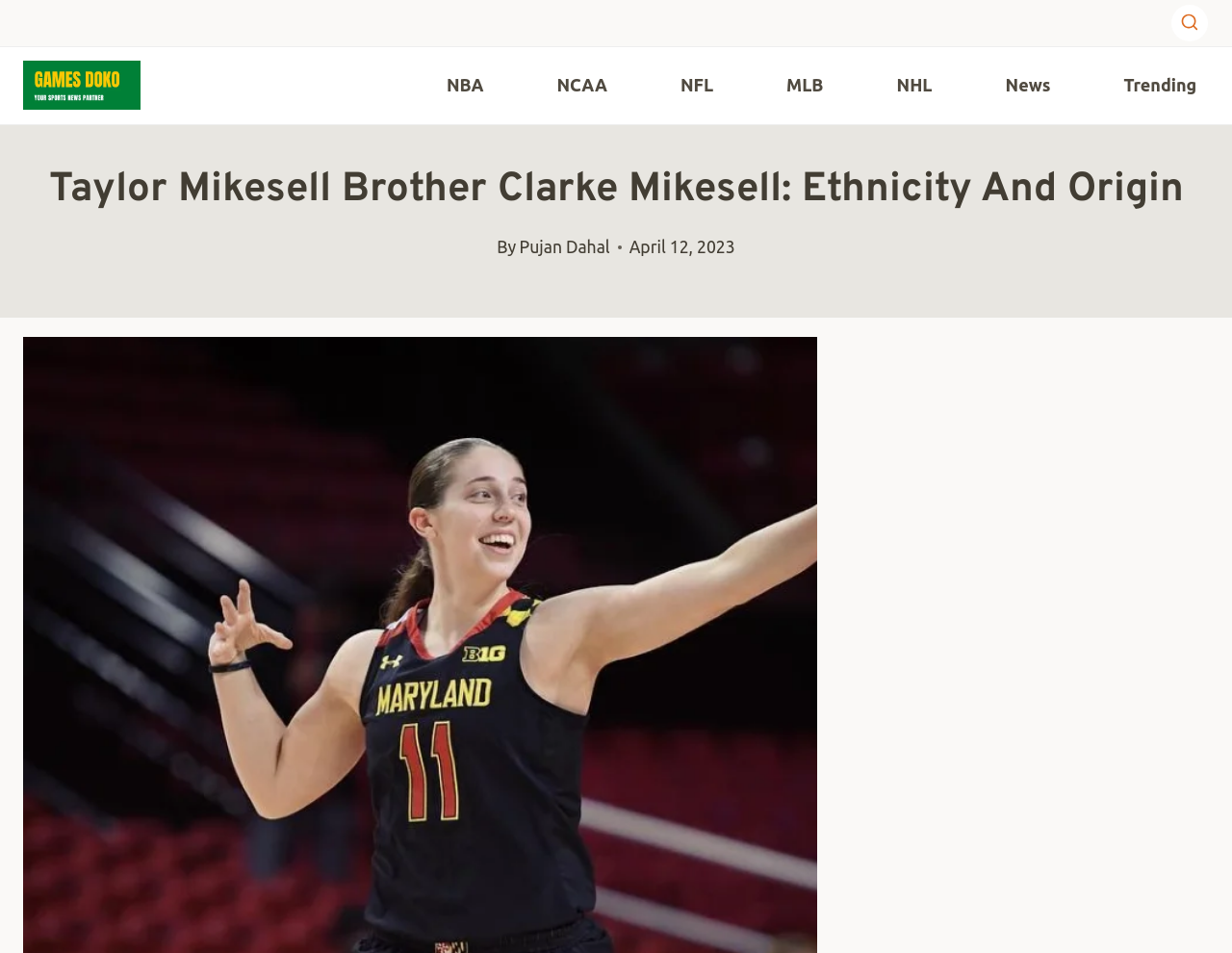Locate the bounding box coordinates of the element that should be clicked to fulfill the instruction: "Visit Games Doko website".

[0.019, 0.064, 0.114, 0.115]